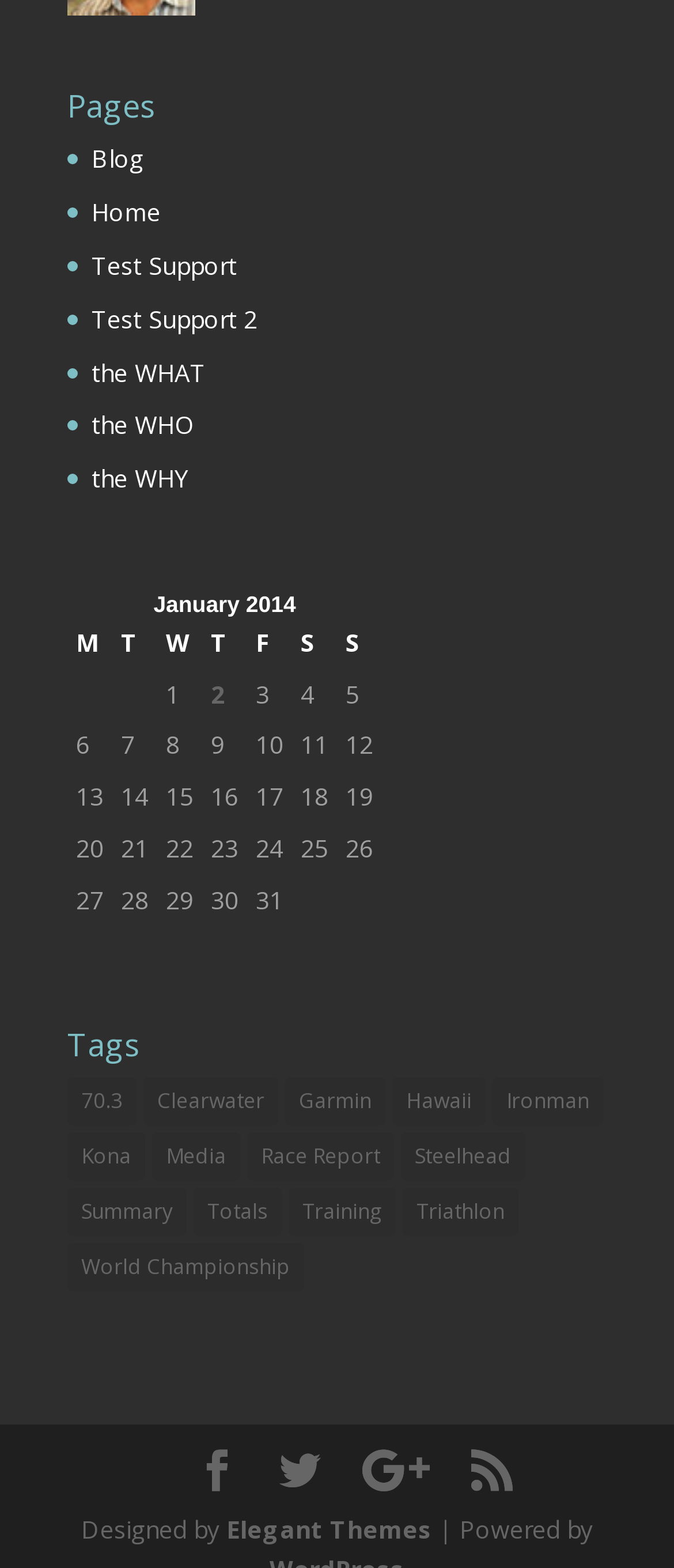Determine the bounding box coordinates of the UI element described below. Use the format (top-left x, top-left y, bottom-right x, bottom-right y) with floating point numbers between 0 and 1: Google

[0.537, 0.925, 0.637, 0.952]